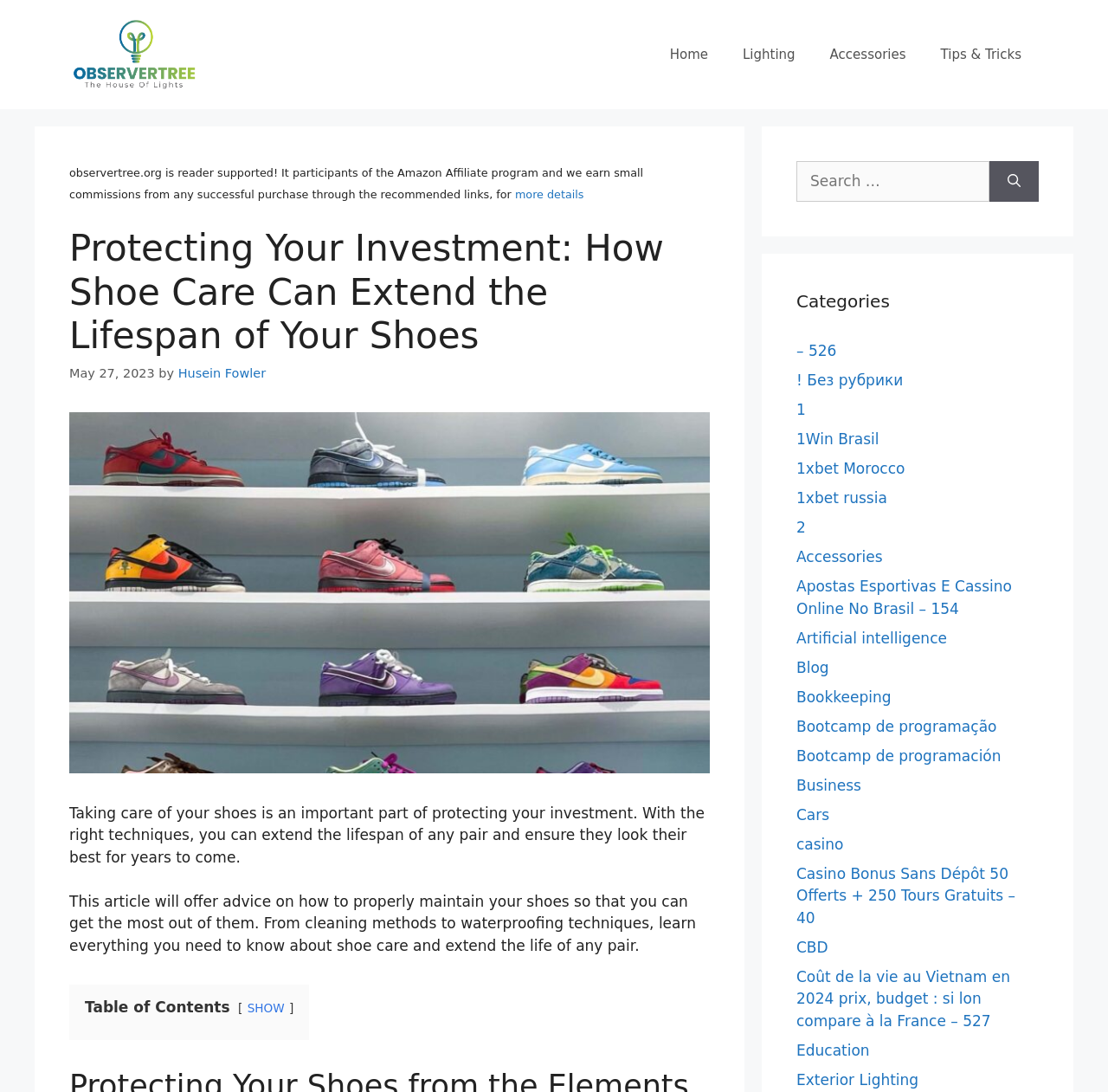Identify the bounding box coordinates of the region that should be clicked to execute the following instruction: "View the 'Tips & Tricks' page".

[0.833, 0.026, 0.938, 0.074]